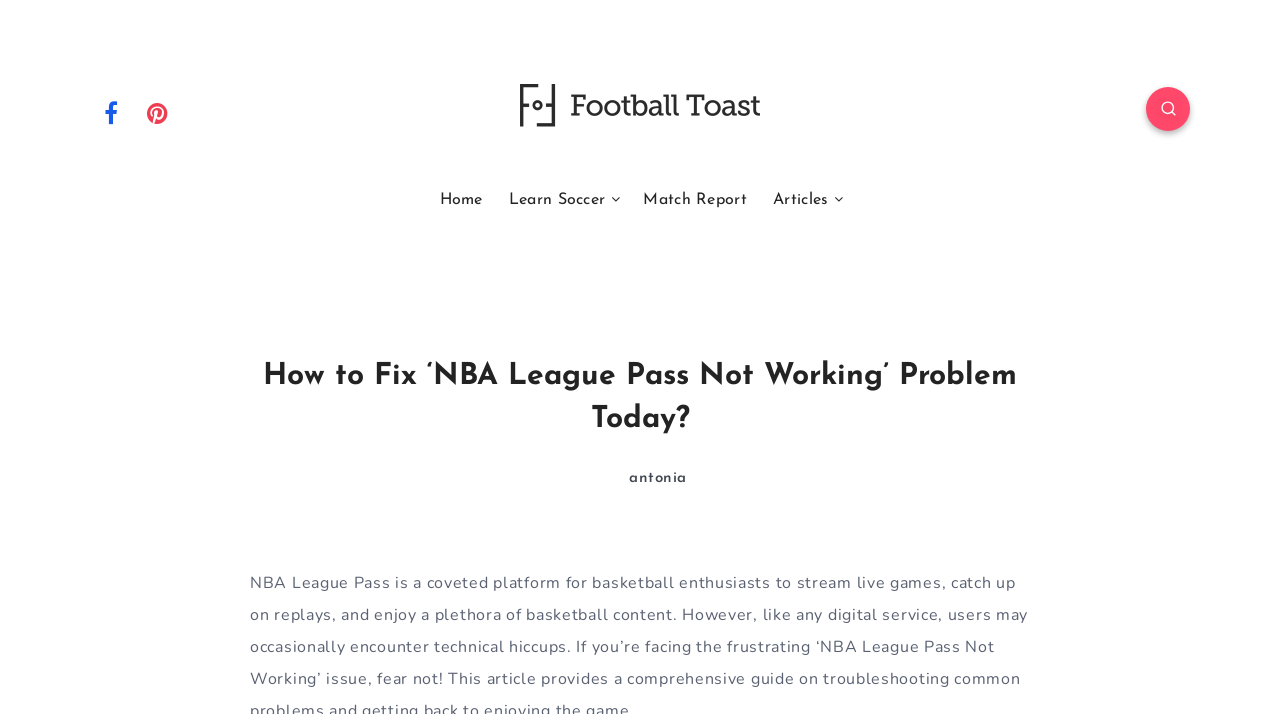Please identify the bounding box coordinates of the clickable region that I should interact with to perform the following instruction: "visit Facebook page". The coordinates should be expressed as four float numbers between 0 and 1, i.e., [left, top, right, bottom].

[0.072, 0.126, 0.102, 0.188]